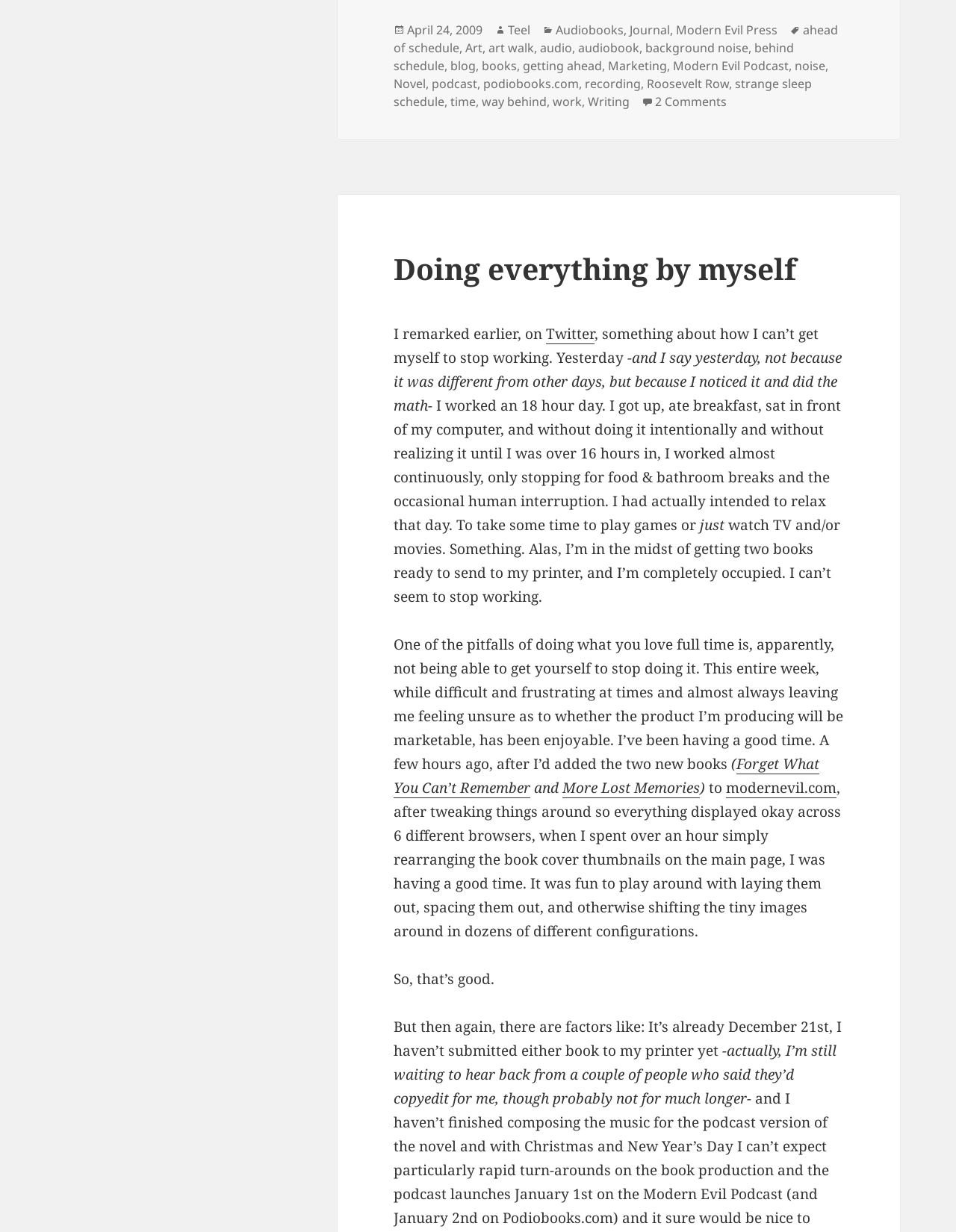Please look at the image and answer the question with a detailed explanation: What is the website mentioned in the post?

The website mentioned in the post is 'modernevil.com', which is linked in the text.